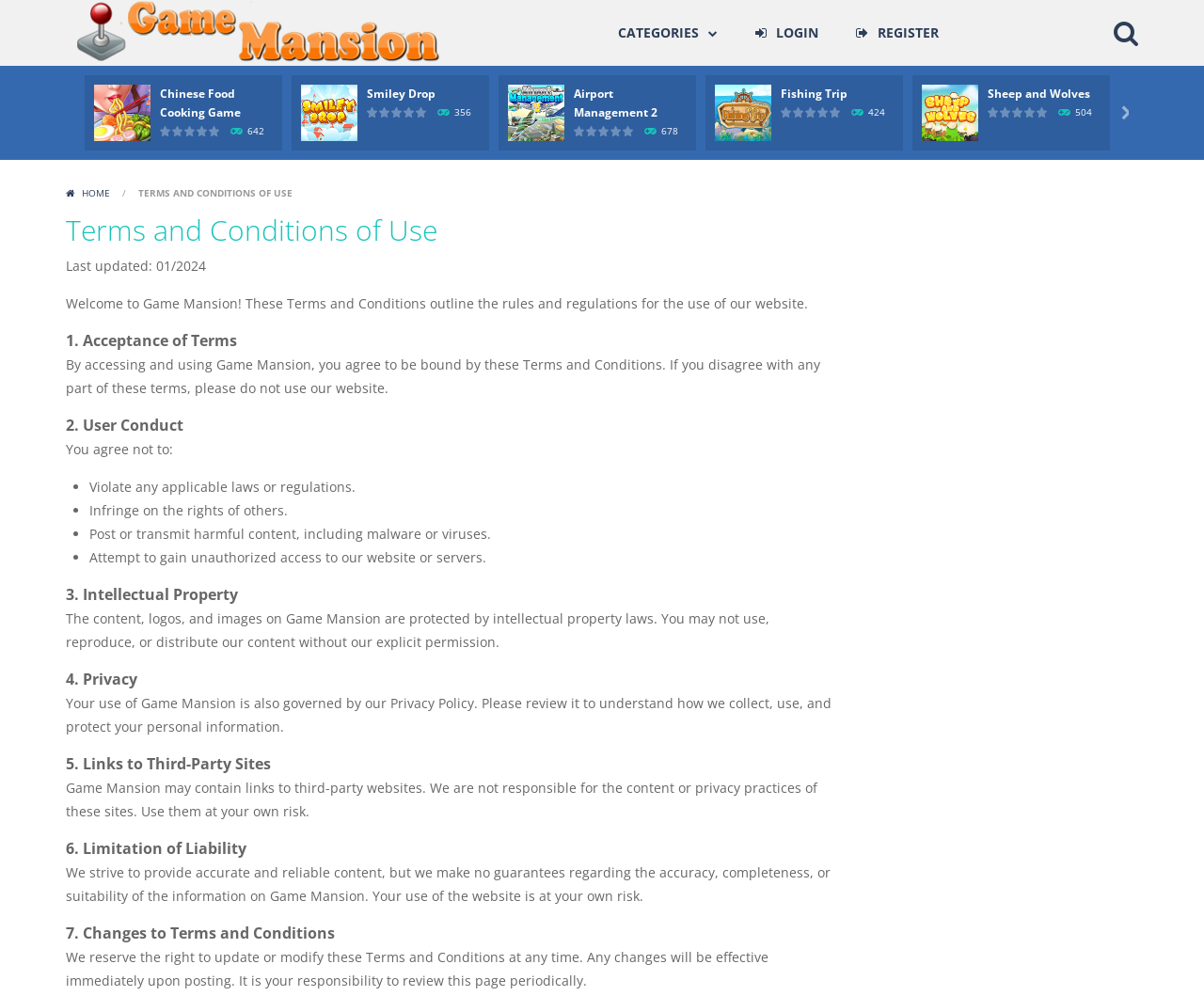Determine the bounding box coordinates of the area to click in order to meet this instruction: "Play Chinese Food Cooking Game".

[0.078, 0.103, 0.125, 0.121]